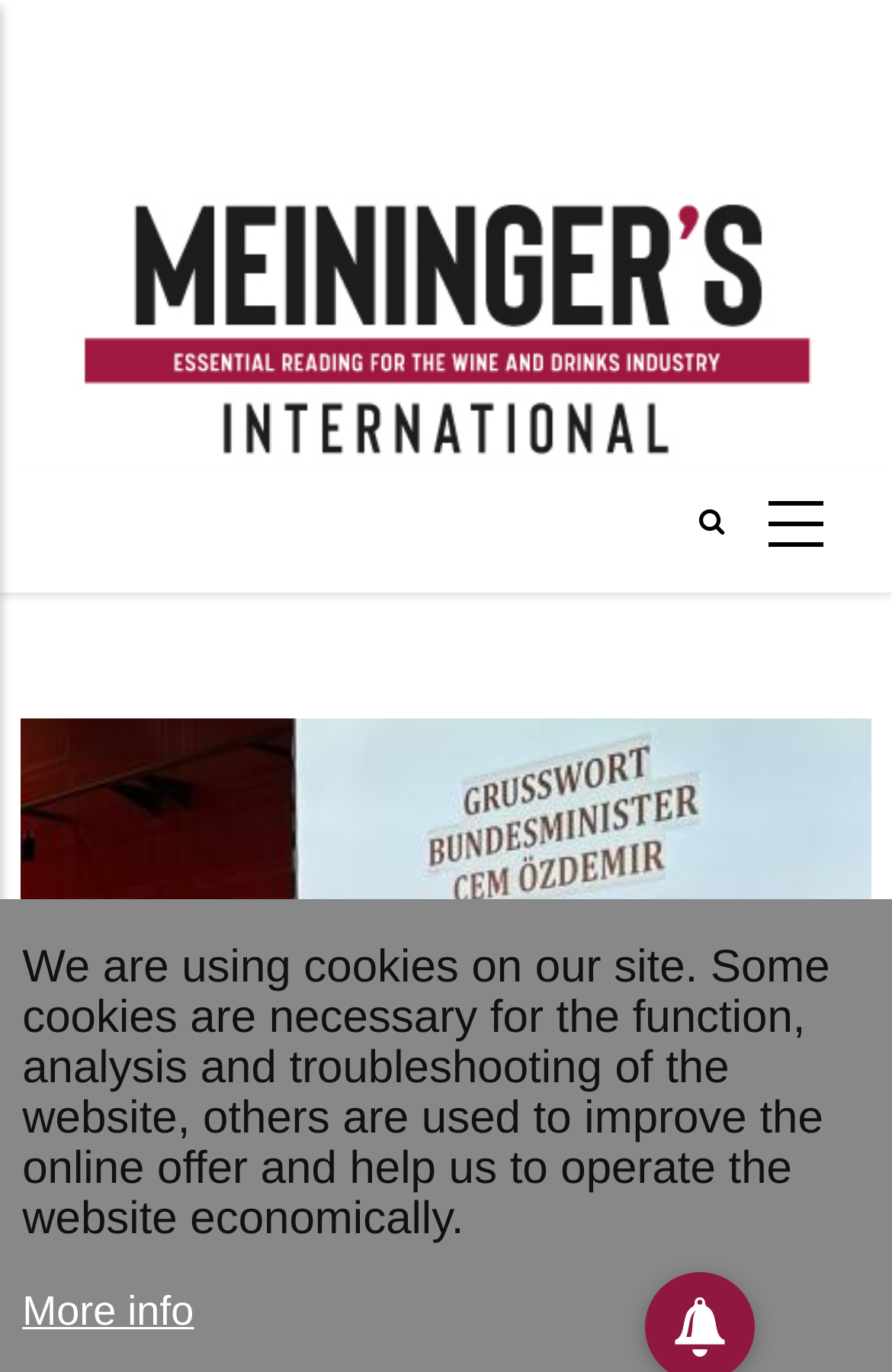Predict the bounding box coordinates of the UI element that matches this description: "More info". The coordinates should be in the format [left, top, right, bottom] with each value between 0 and 1.

[0.025, 0.932, 0.217, 0.981]